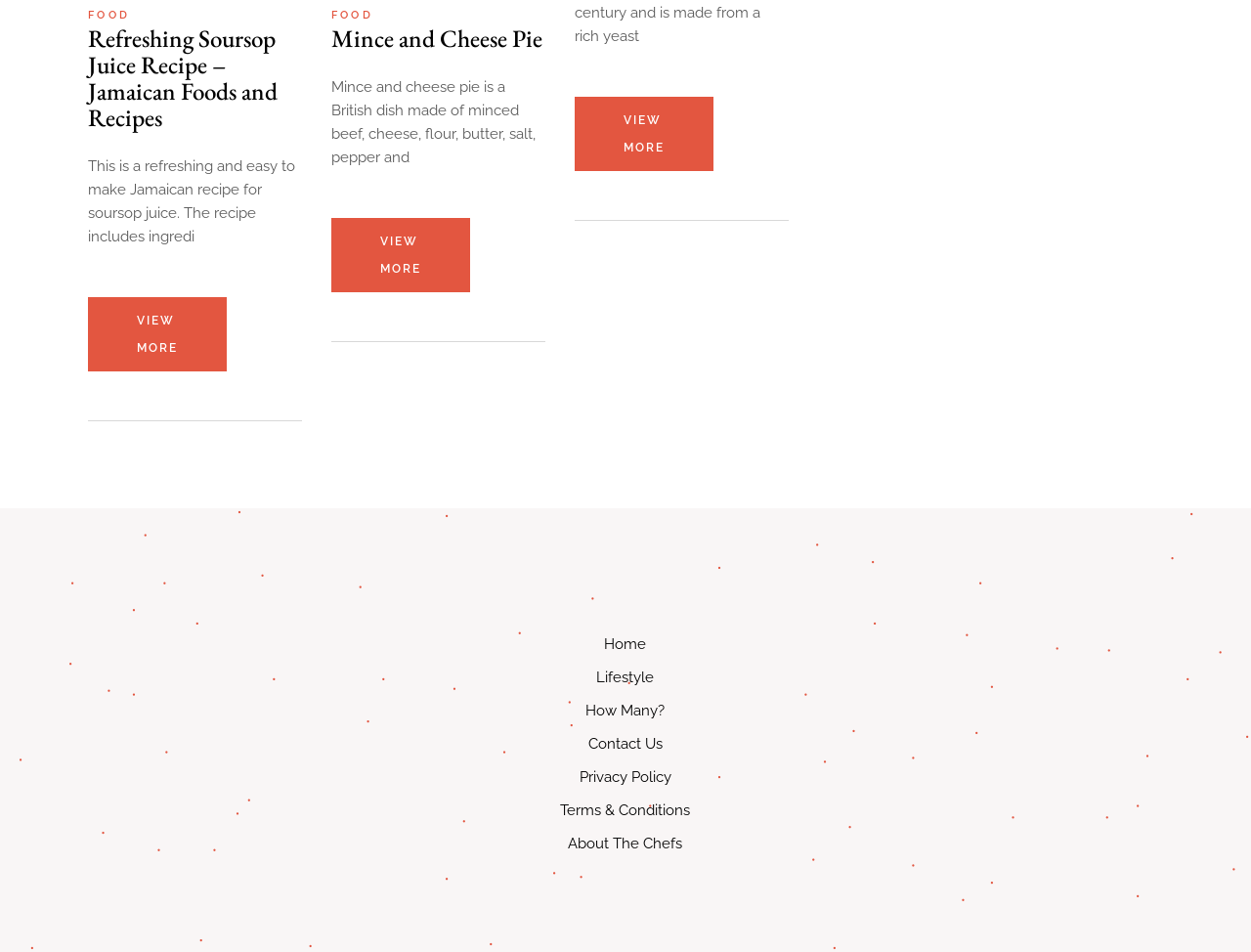Find the bounding box coordinates for the element that must be clicked to complete the instruction: "contact us". The coordinates should be four float numbers between 0 and 1, indicated as [left, top, right, bottom].

[0.47, 0.772, 0.53, 0.79]